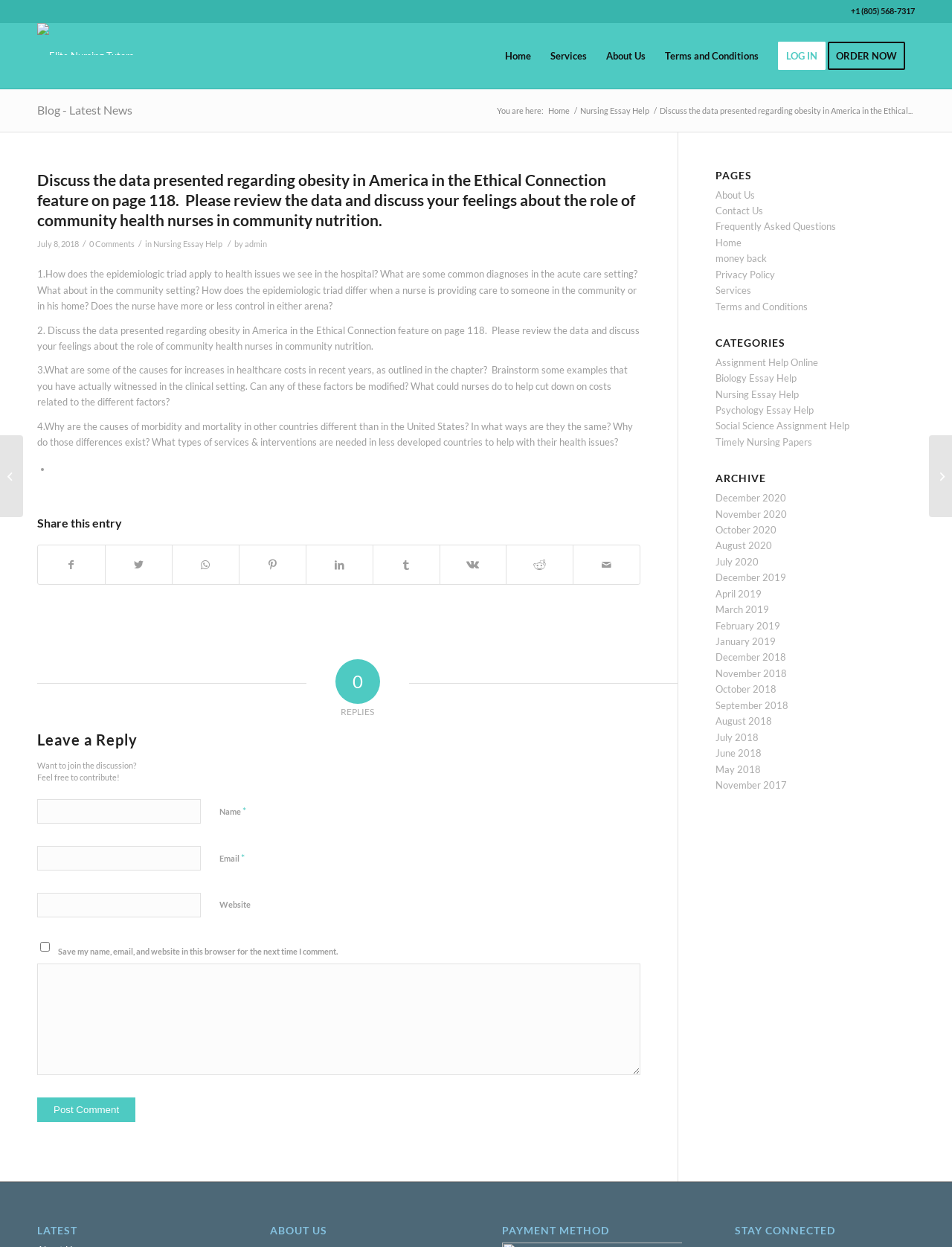How many social media platforms can you share this entry on?
Provide a detailed and well-explained answer to the question.

At the bottom of the article, there is a 'Share this entry' section, which allows users to share the article on 9 social media platforms: Facebook, Twitter, WhatsApp, Pinterest, LinkedIn, Tumblr, Vk, Reddit, and Mail.